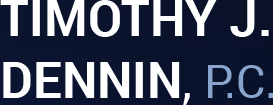Provide a brief response to the question using a single word or phrase: 
What type of cases does the firm specialize in?

Churning and unauthorized trading